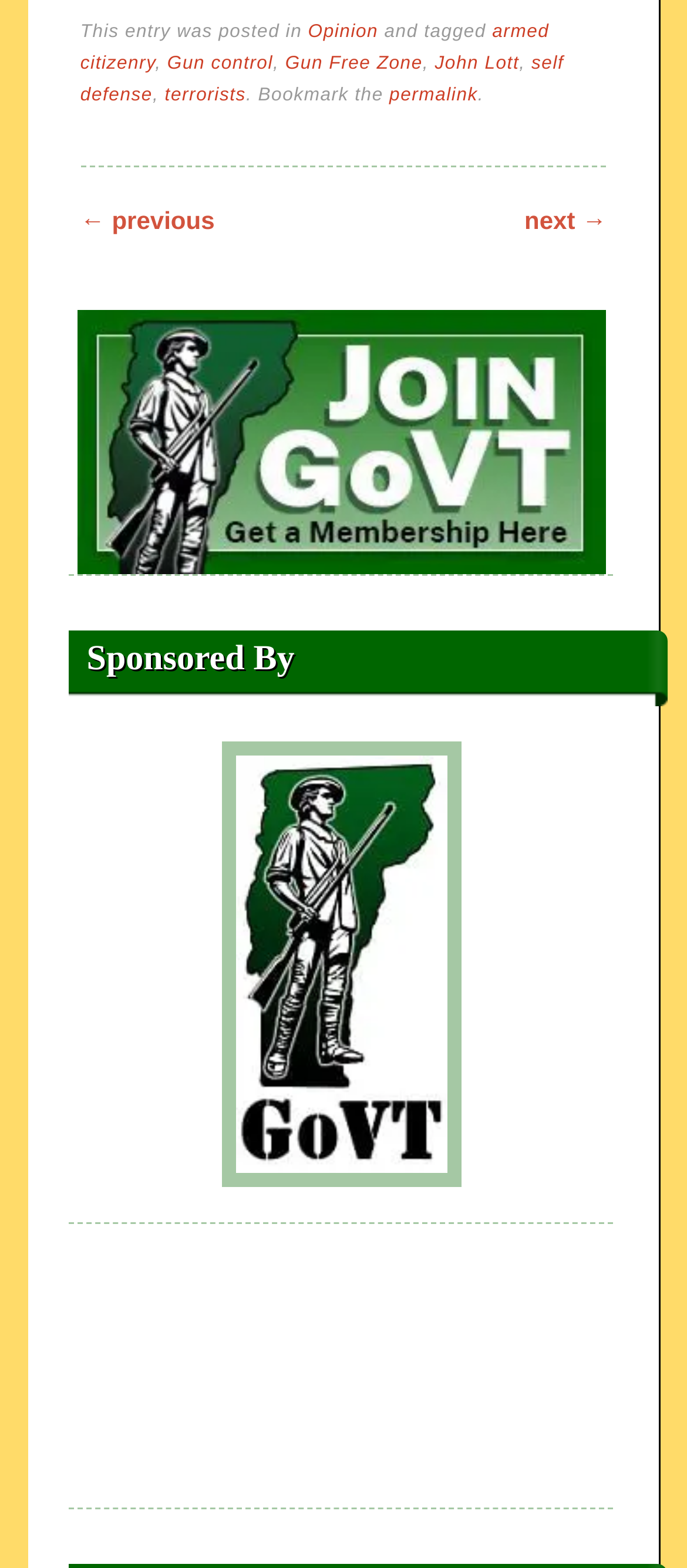Can you provide the bounding box coordinates for the element that should be clicked to implement the instruction: "Click on the 'permalink' link"?

[0.567, 0.054, 0.696, 0.068]